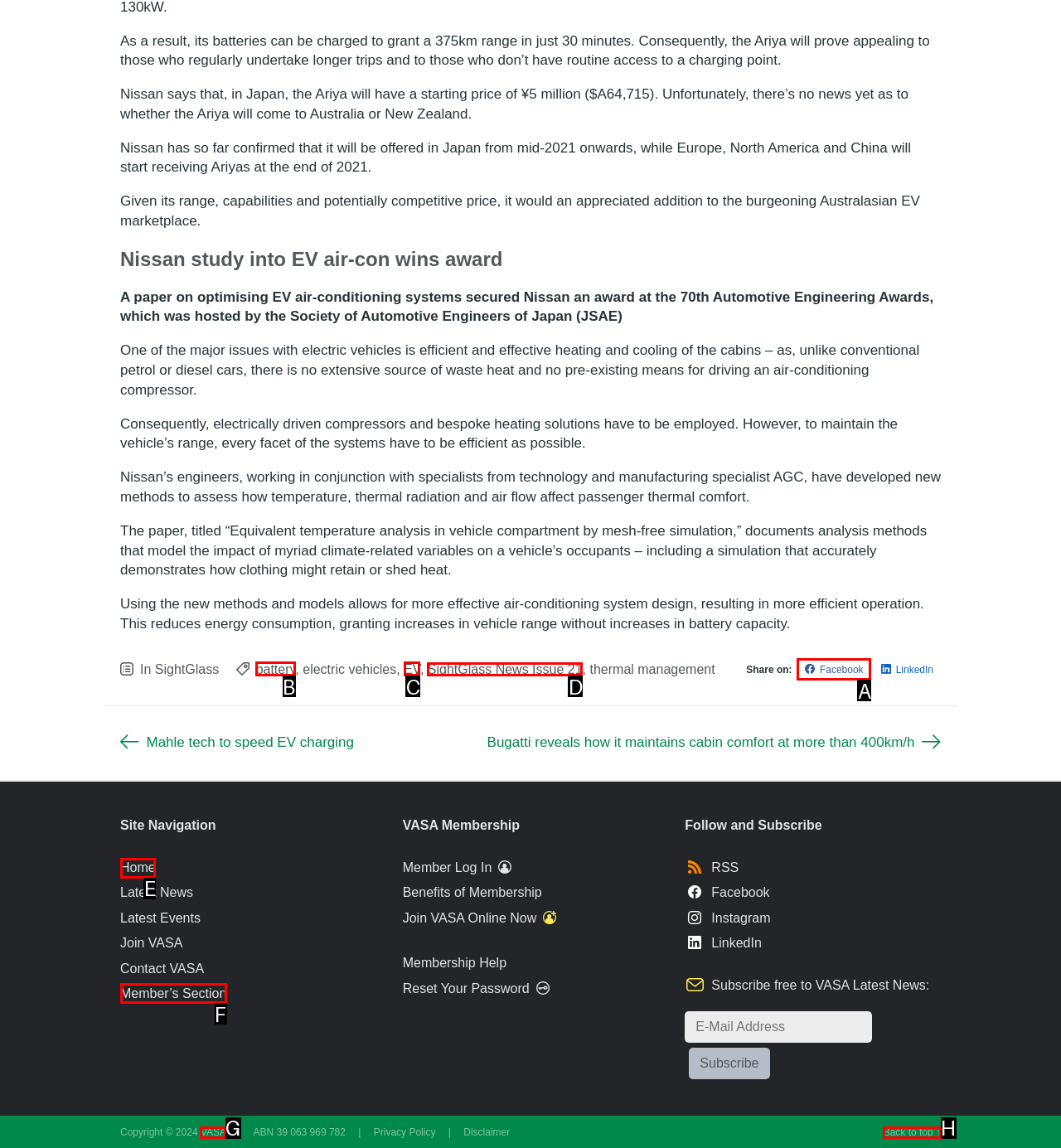Tell me the letter of the UI element to click in order to accomplish the following task: Click on the 'SightGlass News Issue 21' link
Answer with the letter of the chosen option from the given choices directly.

D